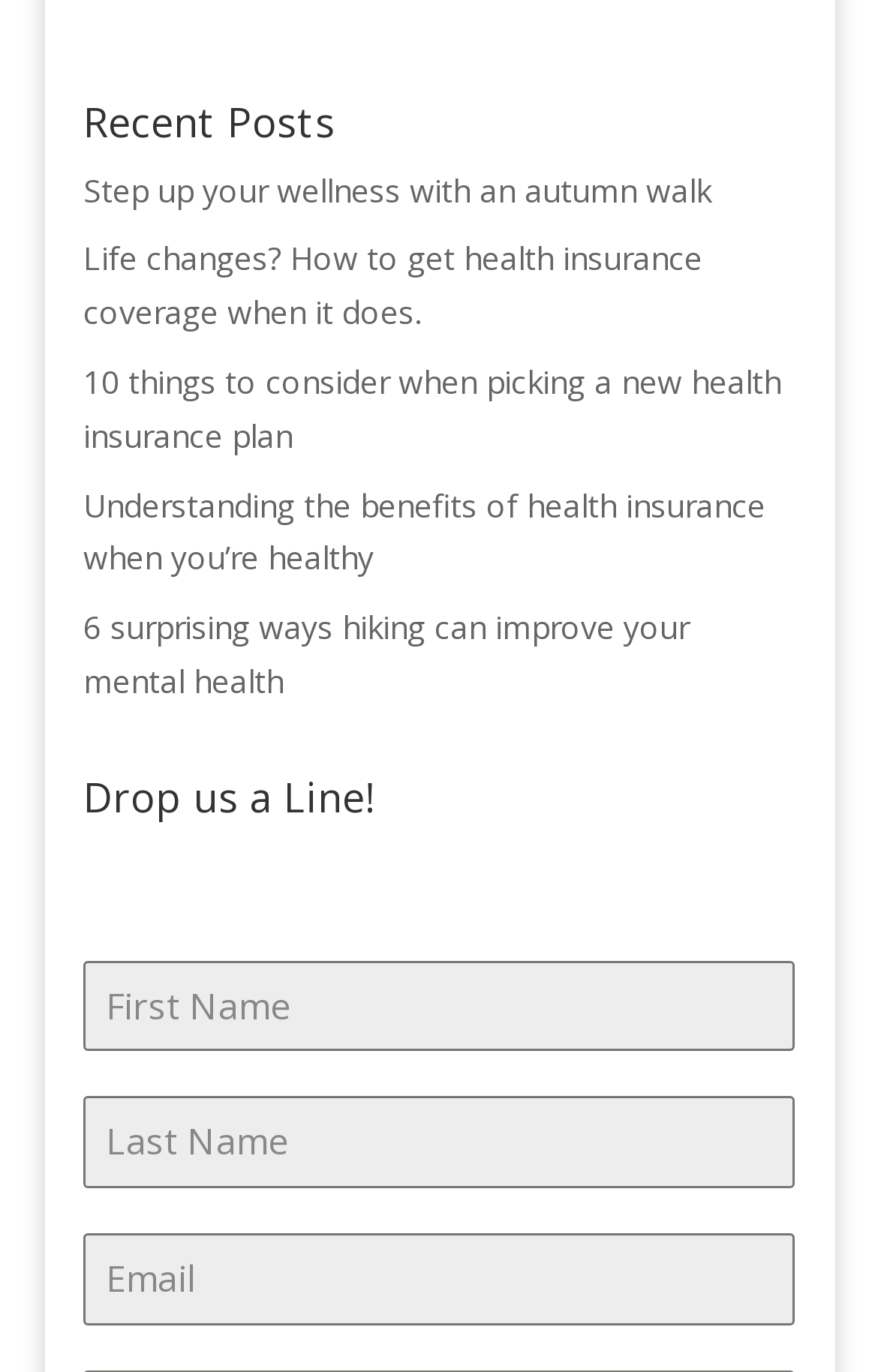Determine the bounding box of the UI component based on this description: "name="name-1-first-name" placeholder="First Name"". The bounding box coordinates should be four float values between 0 and 1, i.e., [left, top, right, bottom].

[0.095, 0.7, 0.905, 0.767]